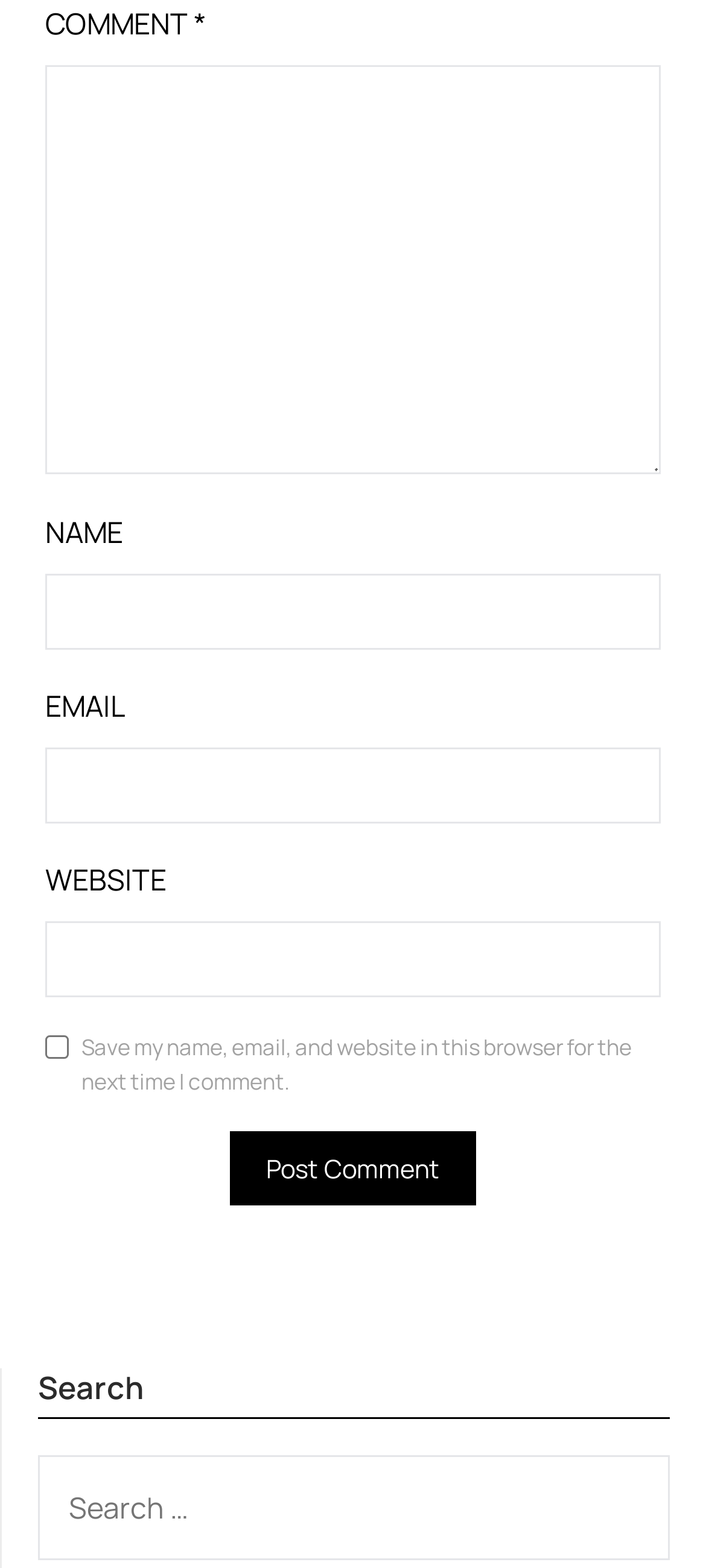How many text fields are there for commenting?
Please analyze the image and answer the question with as much detail as possible.

There are four text fields provided for commenting: 'COMMENT', 'NAME', 'EMAIL', and 'WEBSITE'. These fields allow users to enter their comment and associated information.